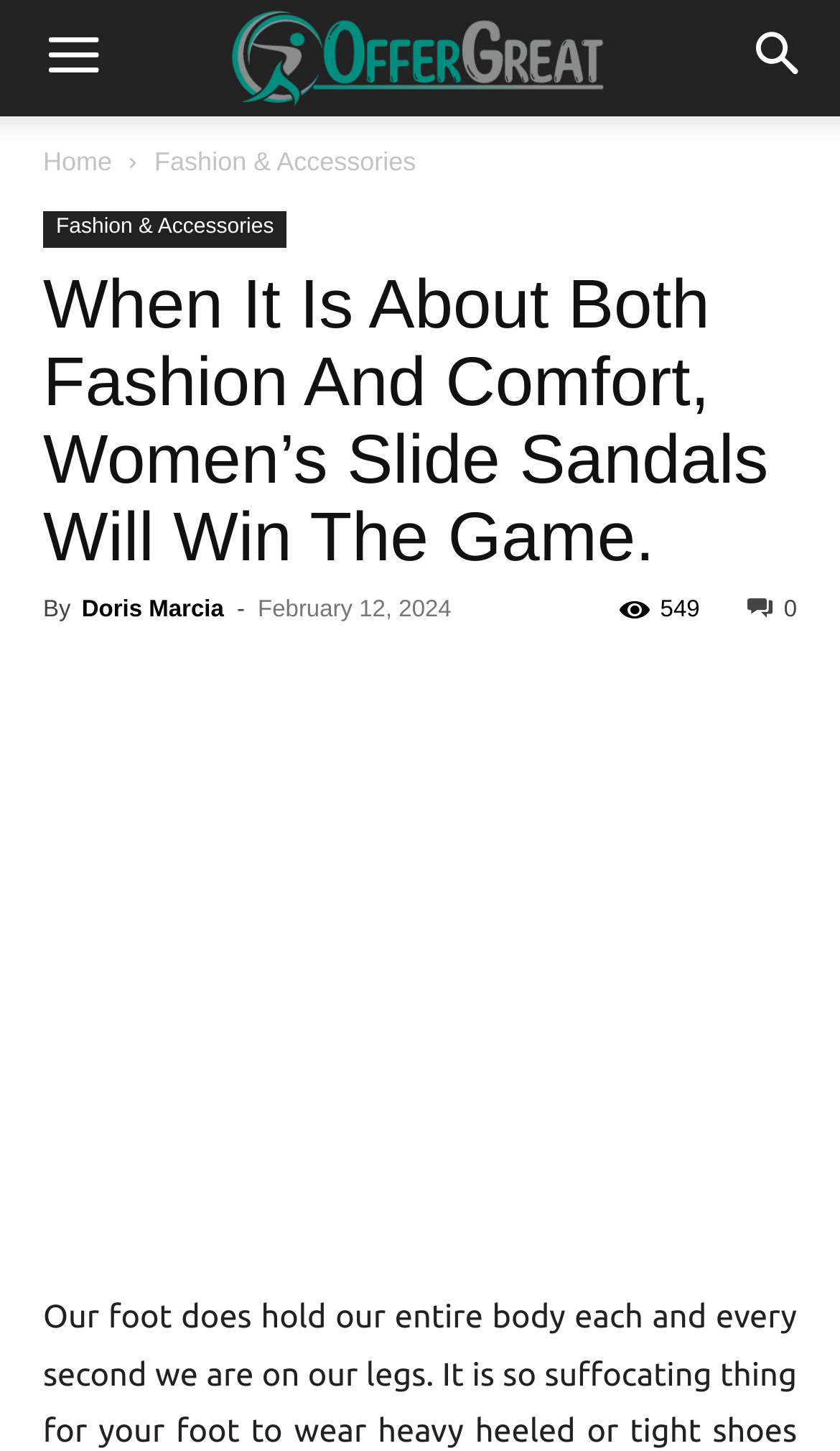Find the bounding box coordinates for the area that must be clicked to perform this action: "View the fashion and accessories page".

[0.184, 0.101, 0.495, 0.122]